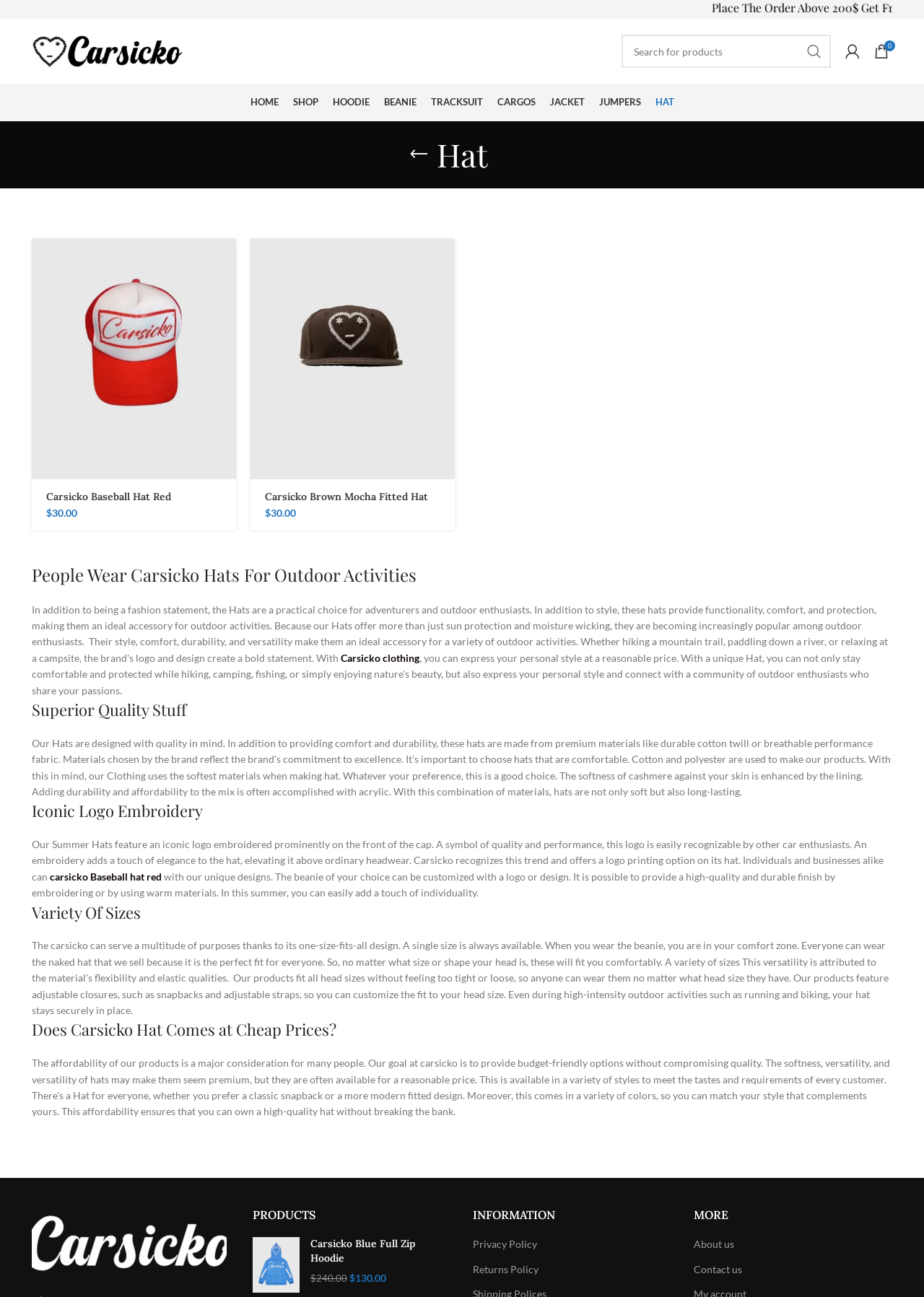How many navigation links are there in the secondary navigation section?
Refer to the image and respond with a one-word or short-phrase answer.

9